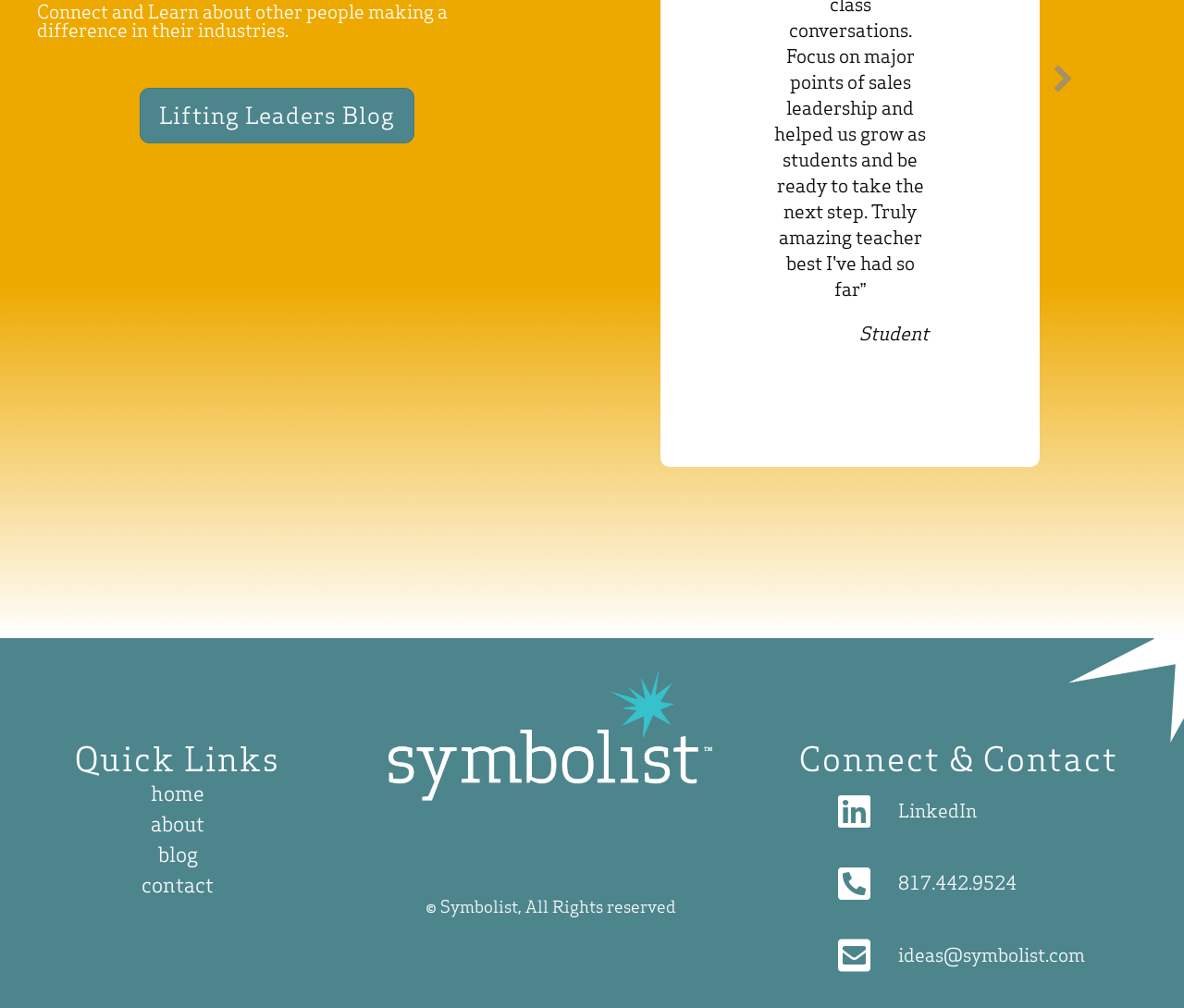Please identify the bounding box coordinates of the clickable region that I should interact with to perform the following instruction: "Call the phone number". The coordinates should be expressed as four float numbers between 0 and 1, i.e., [left, top, right, bottom].

[0.759, 0.632, 0.859, 0.659]